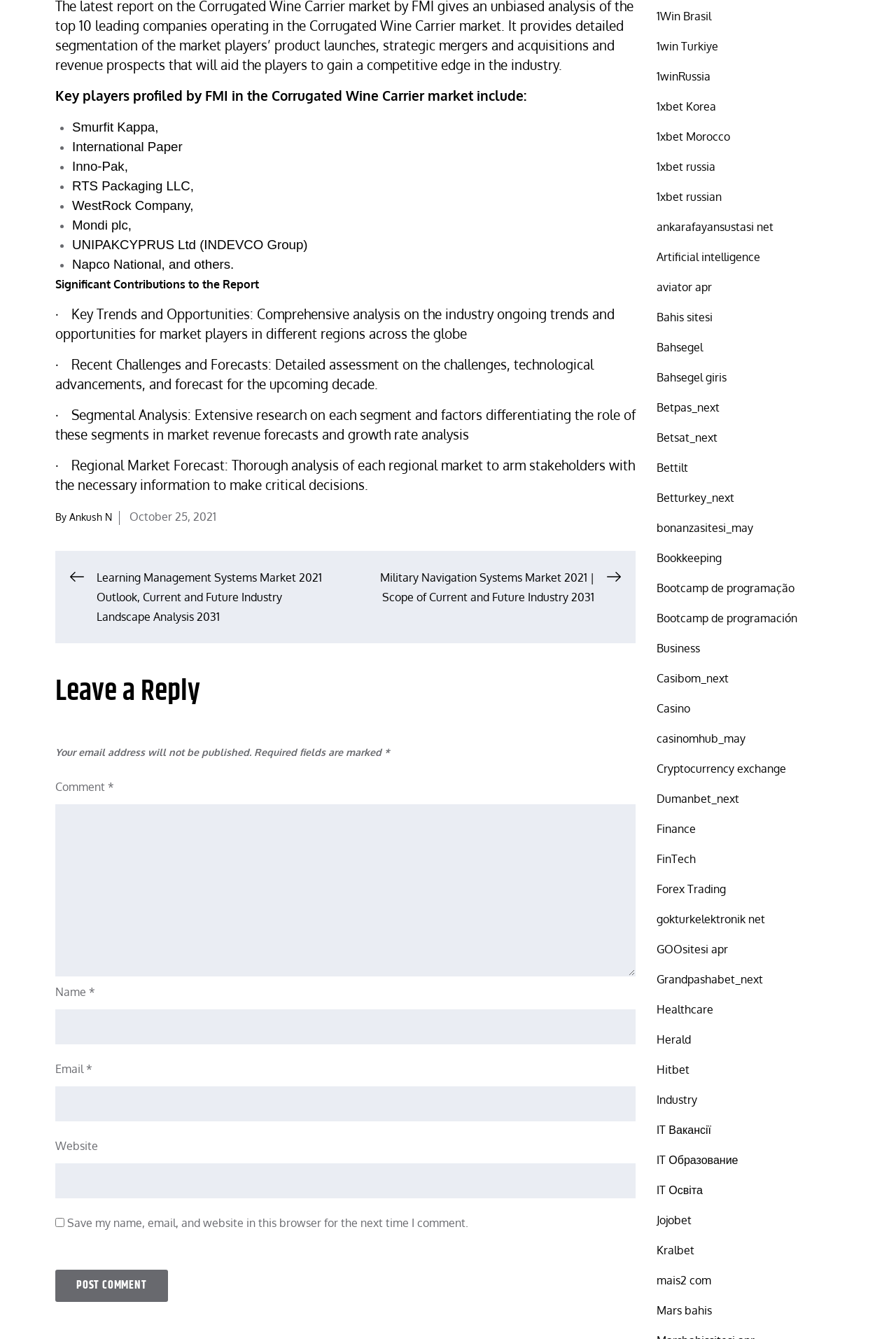Please answer the following question using a single word or phrase: 
What are the required fields for leaving a reply?

Comment, Name, Email